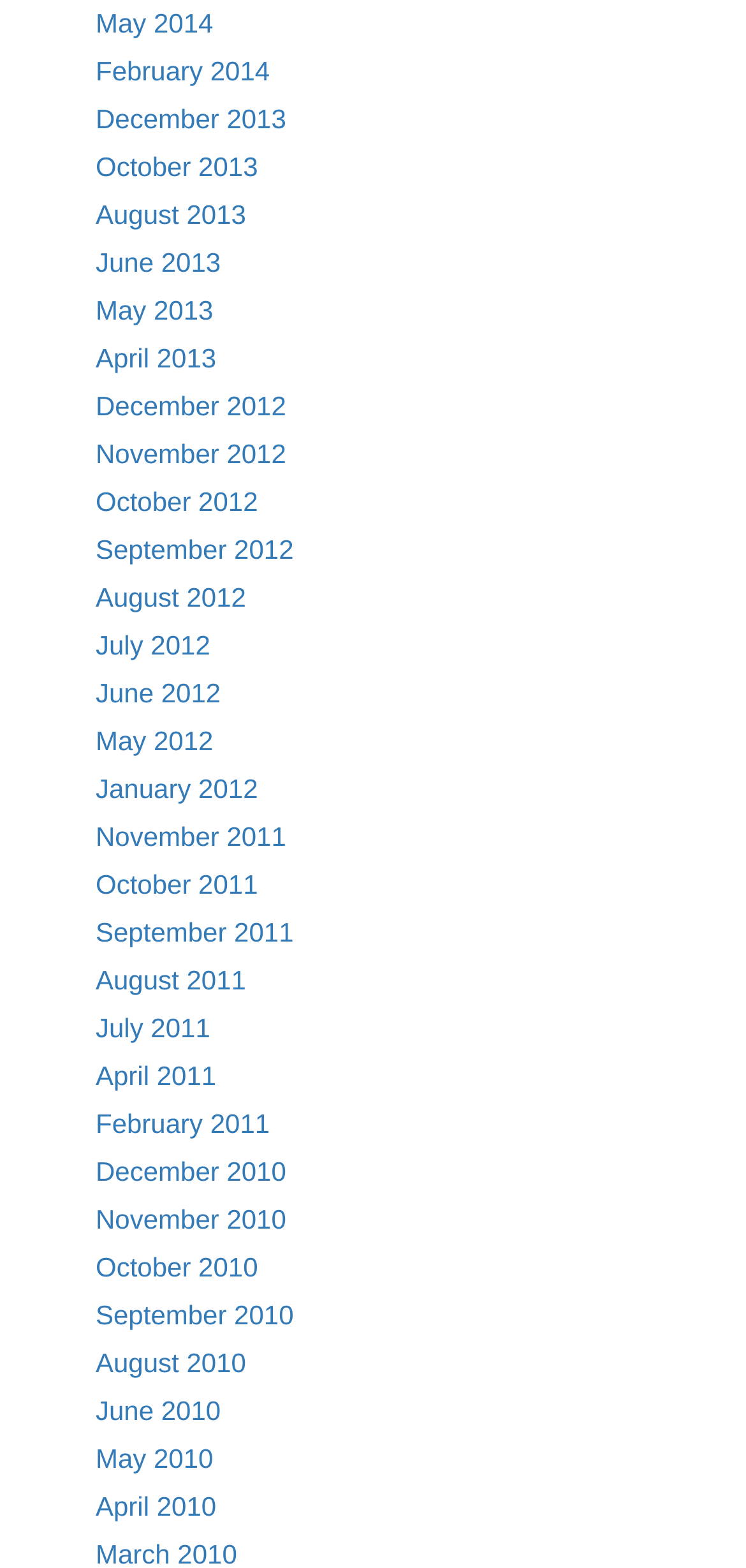How many links are available on this webpage?
Look at the image and answer with only one word or phrase.

402